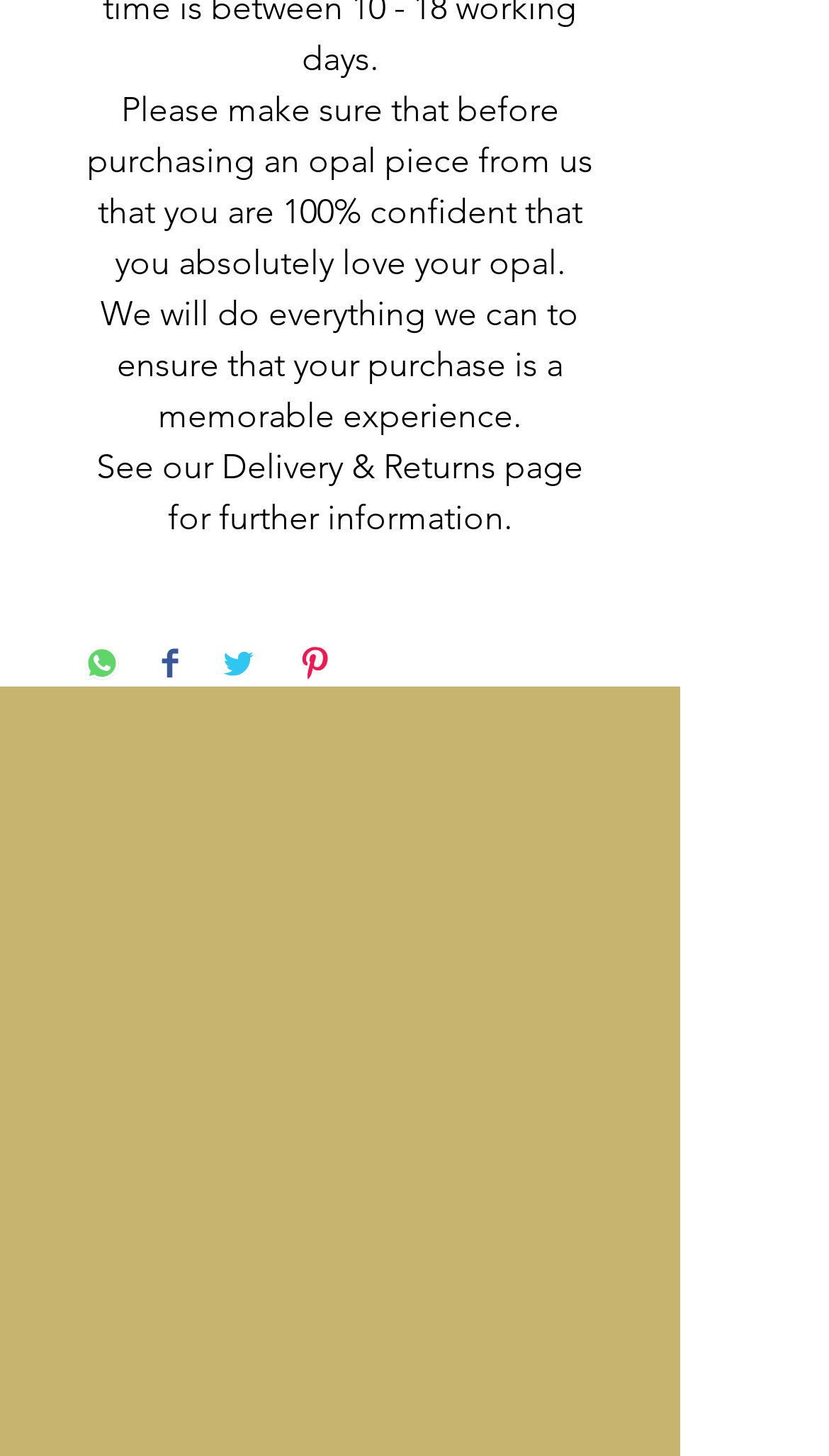Locate the UI element described as follows: "Publisiteit". Return the bounding box coordinates as four float numbers between 0 and 1 in the order [left, top, right, bottom].

[0.628, 0.874, 0.769, 0.896]